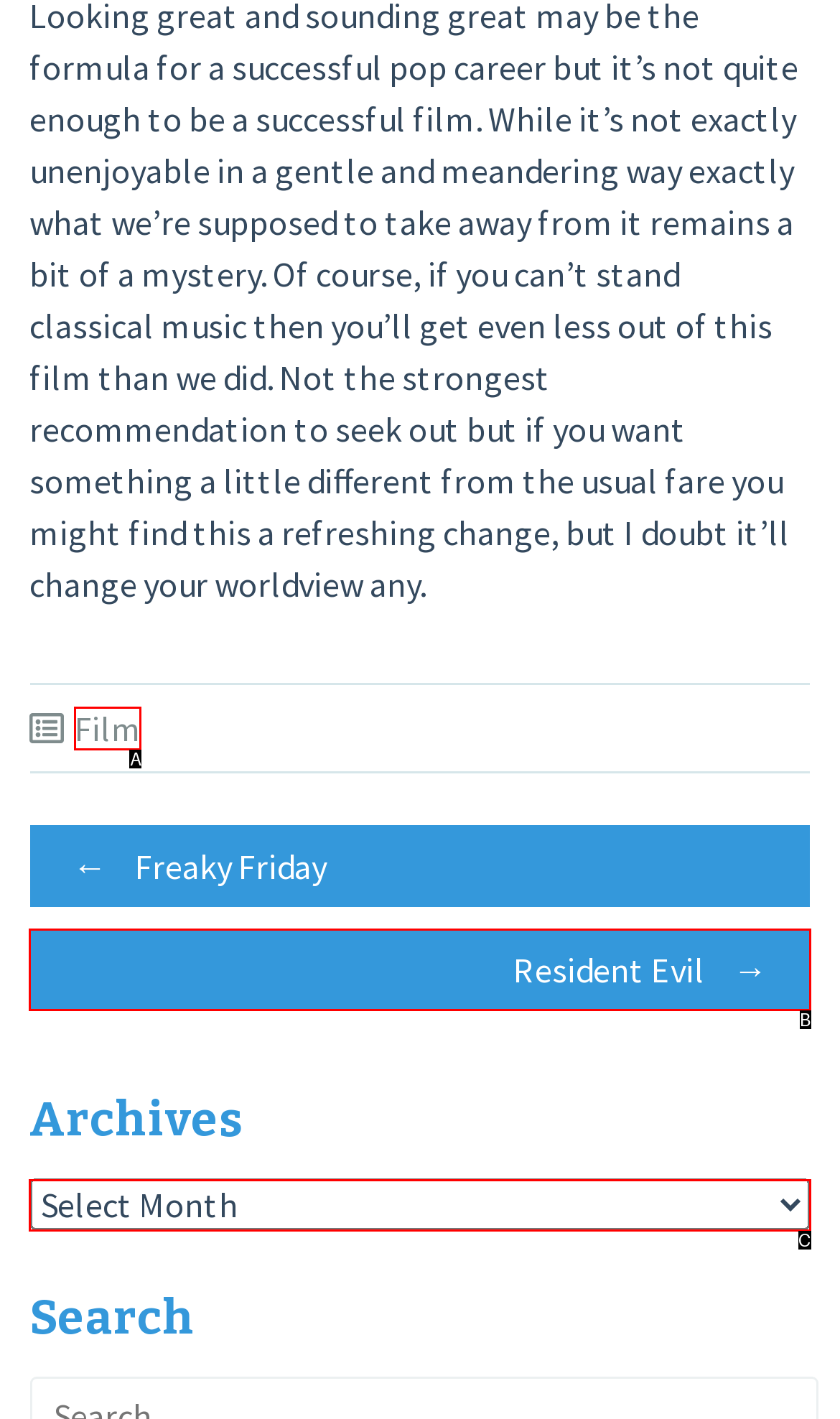From the given choices, indicate the option that best matches: Film
State the letter of the chosen option directly.

A